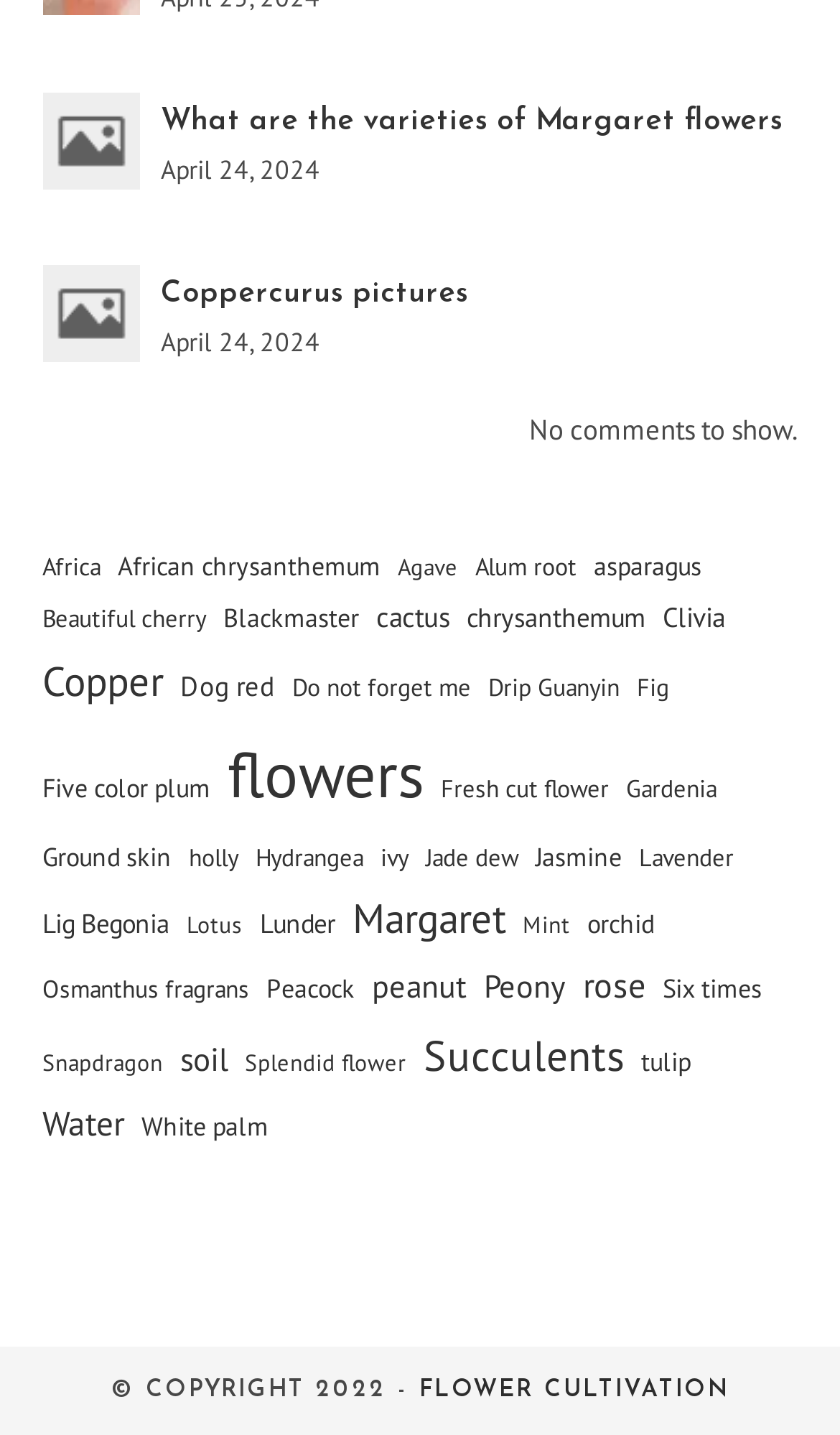What is the date of the latest article?
Provide an in-depth and detailed explanation in response to the question.

I looked for the time element on the webpage and found that the latest article was posted on April 24, 2024.